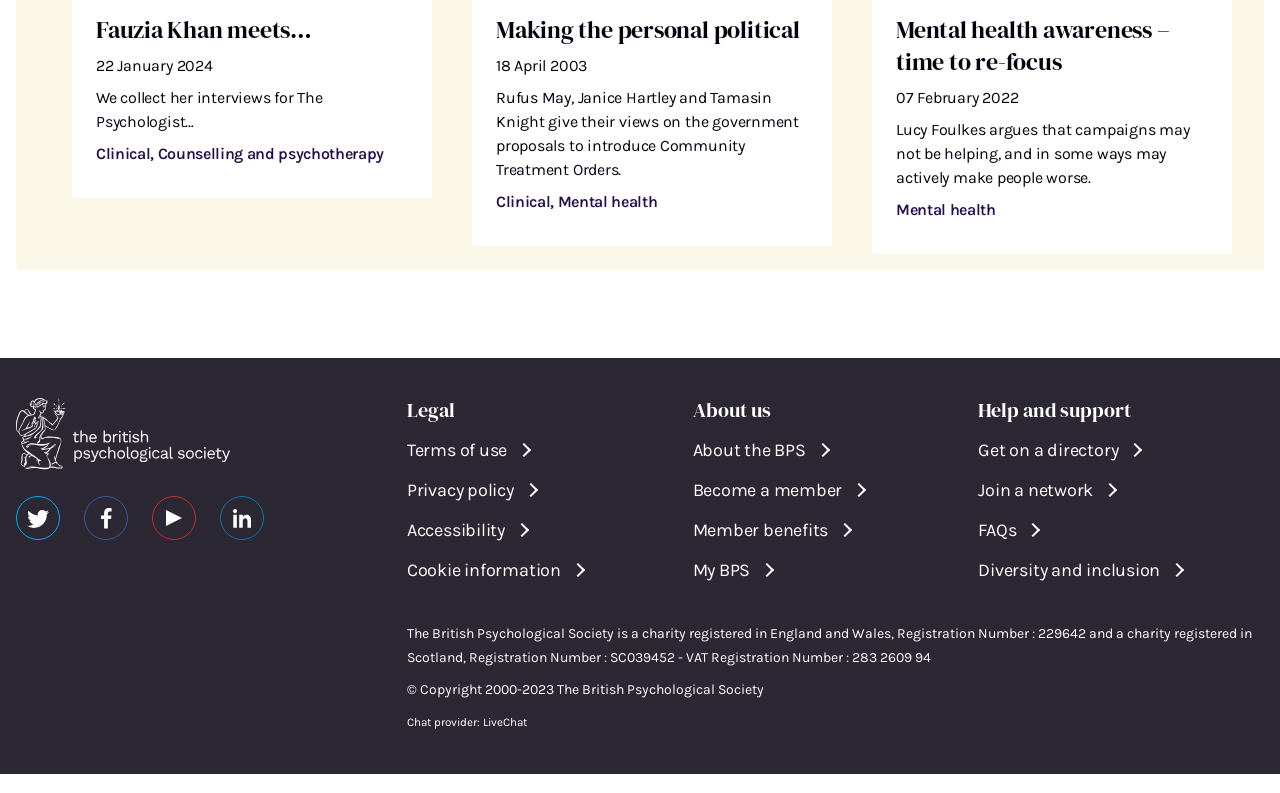Based on the element description Join a network, identify the bounding box of the UI element in the given webpage screenshot. The coordinates should be in the format (top-left x, top-left y, bottom-right x, bottom-right y) and must be between 0 and 1.

[0.764, 0.603, 0.891, 0.633]